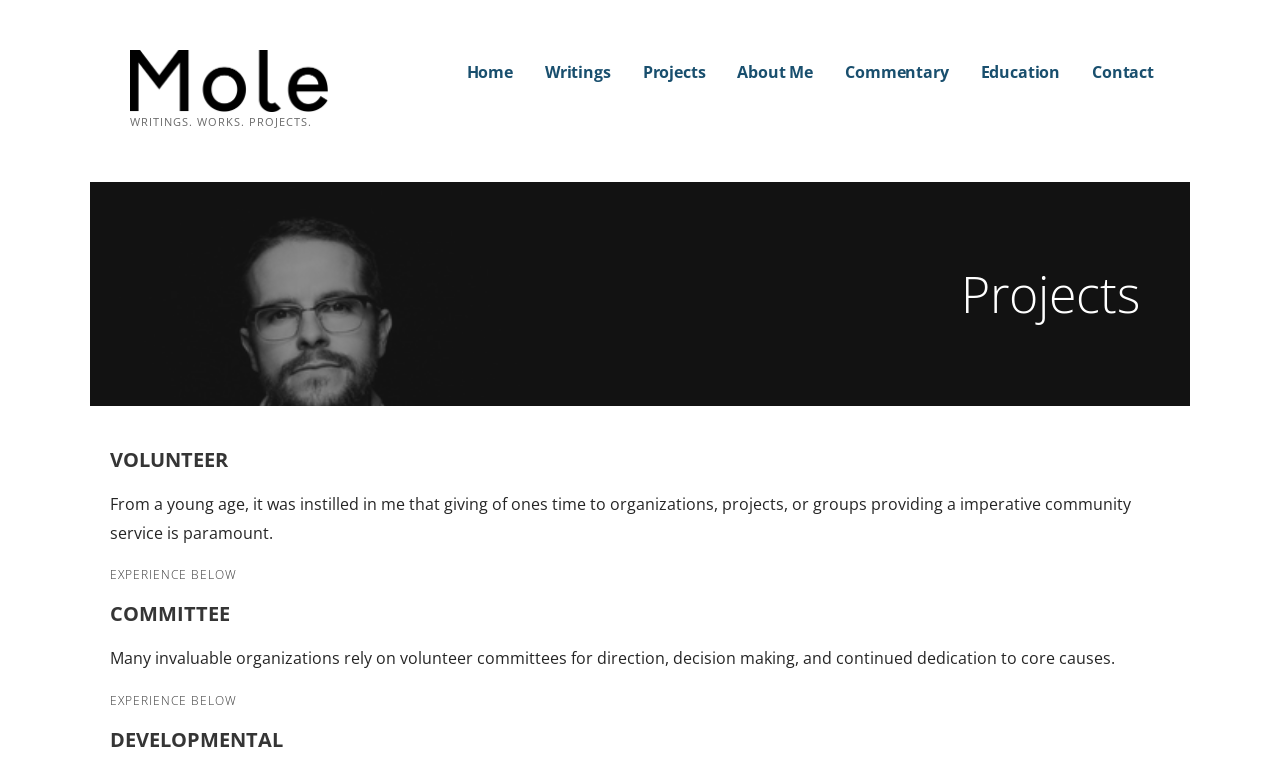Please identify the bounding box coordinates of the clickable area that will fulfill the following instruction: "read about the author". The coordinates should be in the format of four float numbers between 0 and 1, i.e., [left, top, right, bottom].

[0.576, 0.068, 0.635, 0.123]